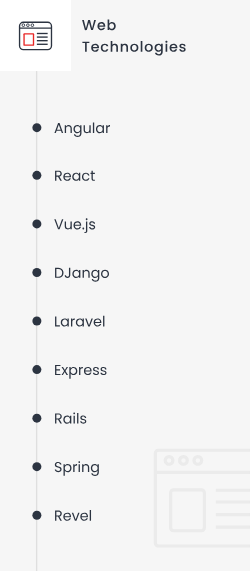Provide a thorough description of the image presented.

The image presents a focused list of web technologies that showcases various frameworks and languages essential for modern web development. Prominently featured are popular frameworks such as Angular, React, and Vue.js, which are crucial for building dynamic and responsive user interfaces. The list also includes backend technologies like Django and Laravel, indicating a comprehensive approach to full-stack development.

In addition to these, Express and Rails highlight the versatility in JavaScript and Ruby environments. Other frameworks like Spring and Revel demonstrate the inclusion of various programming paradigms. This curated collection reflects a robust technological stack that supports diverse project requirements and emphasizes the importance of being well-versed in current development trends. The design suggests a user-friendly interface, making it easy for developers and clients alike to navigate through the tools available for robust web application development.